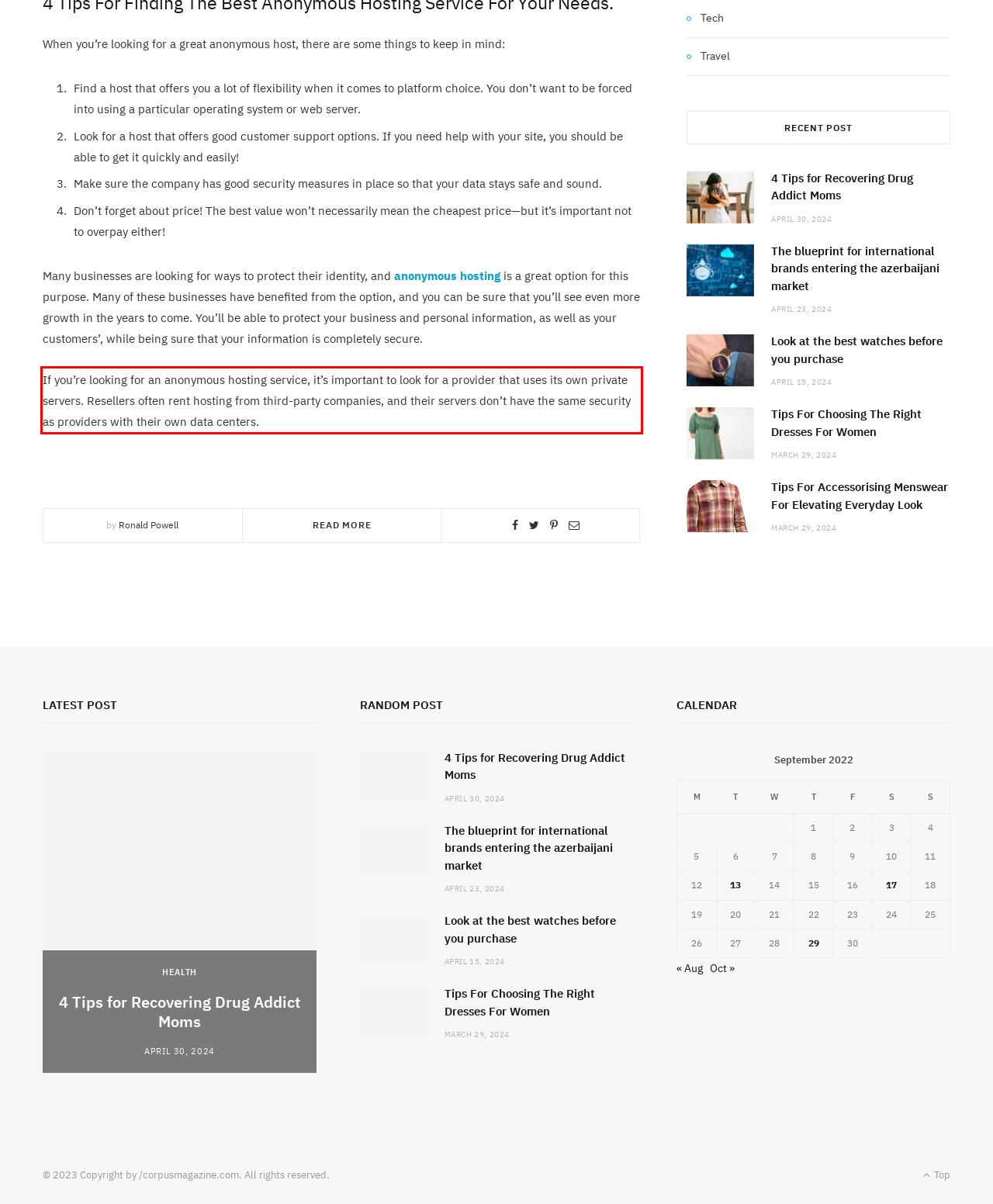Please perform OCR on the text within the red rectangle in the webpage screenshot and return the text content.

If you’re looking for an anonymous hosting service, it’s important to look for a provider that uses its own private servers. Resellers often rent hosting from third-party companies, and their servers don’t have the same security as providers with their own data centers.